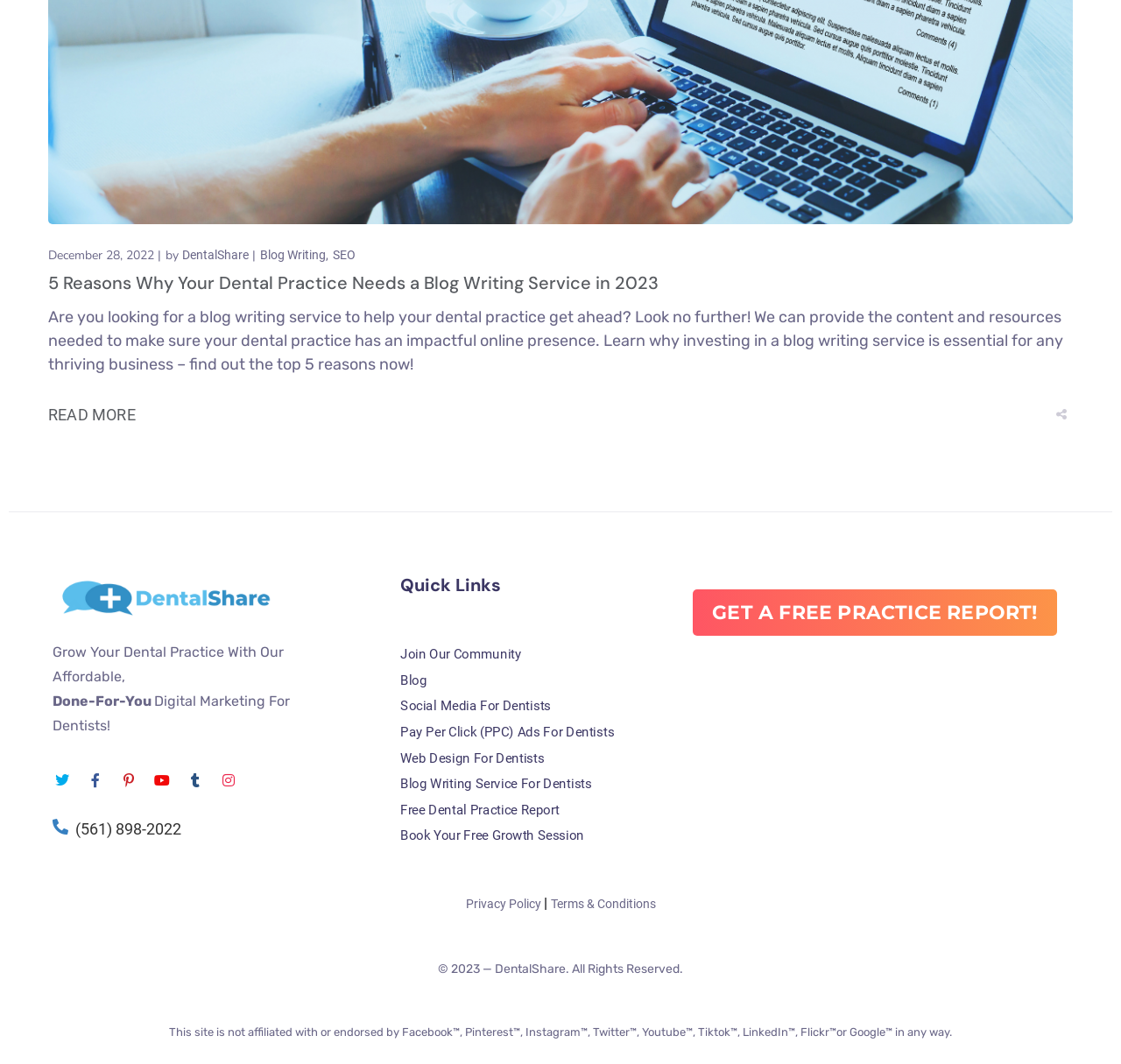What is the name of the dental practice?
Refer to the image and give a detailed response to the question.

I found the link 'DentalShare' next to the date at the top of the webpage, which suggests that it is the name of the dental practice.